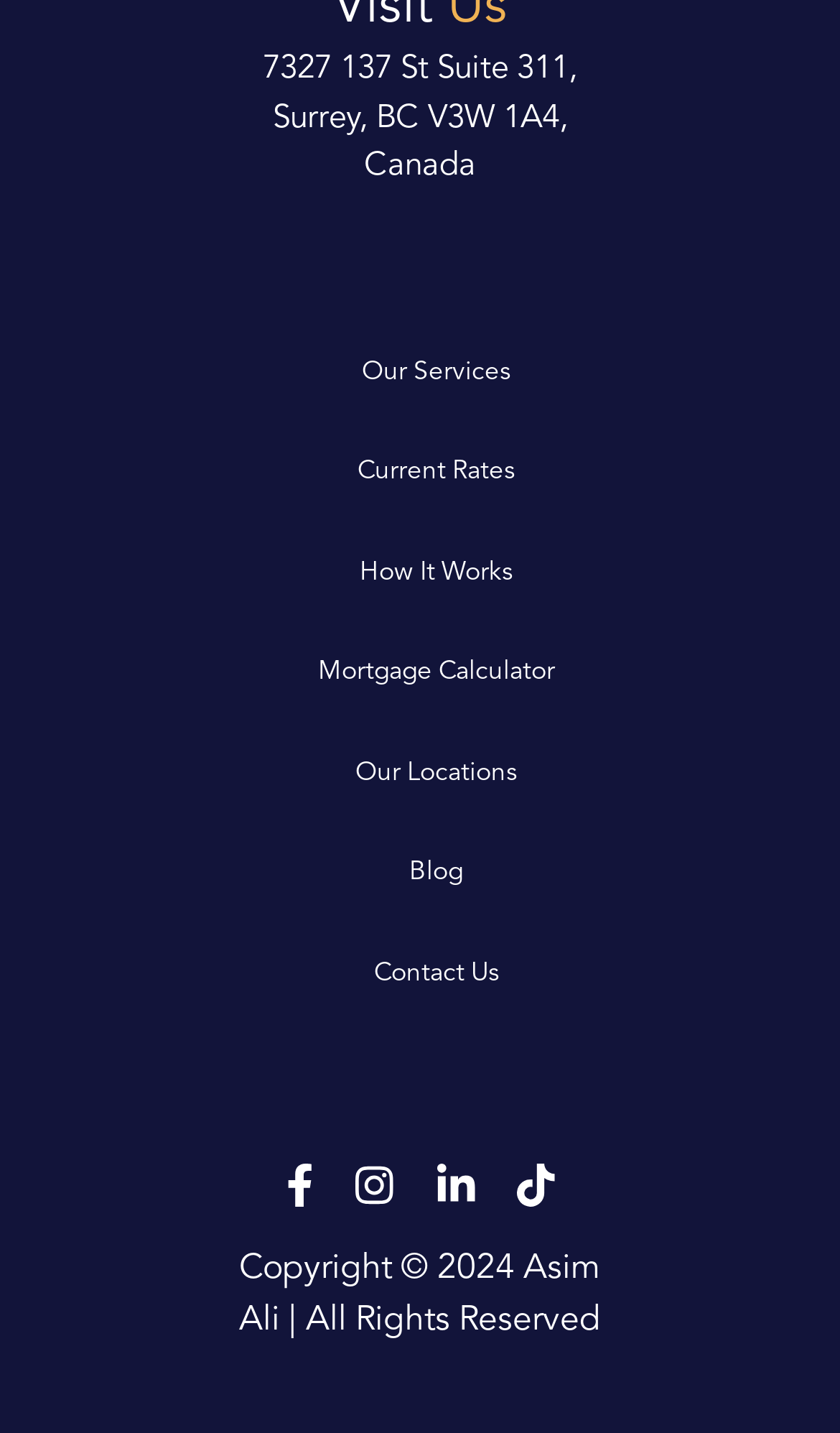Specify the bounding box coordinates of the element's region that should be clicked to achieve the following instruction: "Contact us". The bounding box coordinates consist of four float numbers between 0 and 1, in the format [left, top, right, bottom].

[0.281, 0.663, 0.719, 0.697]